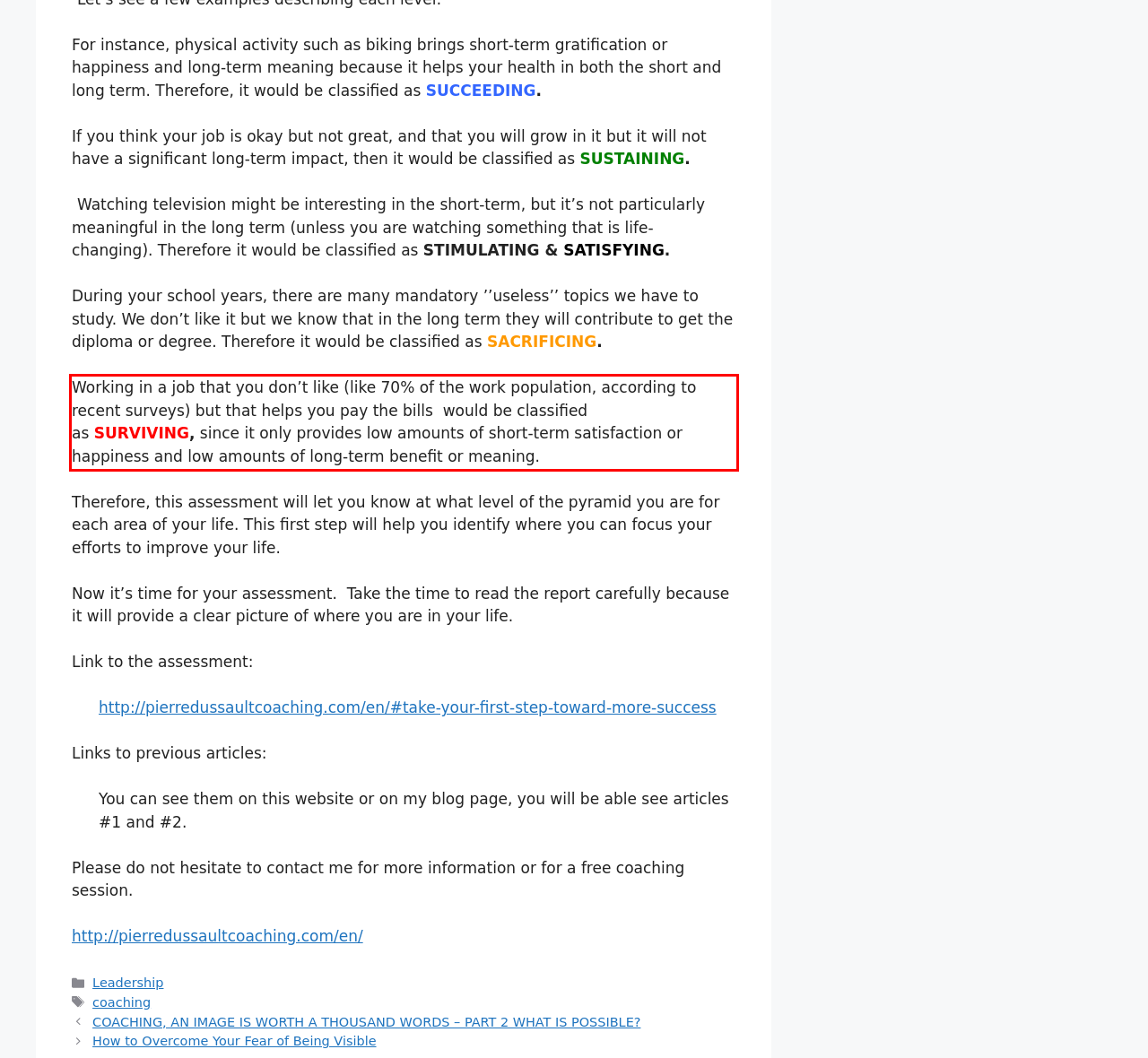Within the screenshot of a webpage, identify the red bounding box and perform OCR to capture the text content it contains.

Working in a job that you don’t like (like 70% of the work population, according to recent surveys) but that helps you pay the bills would be classified as SURVIVING, since it only provides low amounts of short-term satisfaction or happiness and low amounts of long-term benefit or meaning.